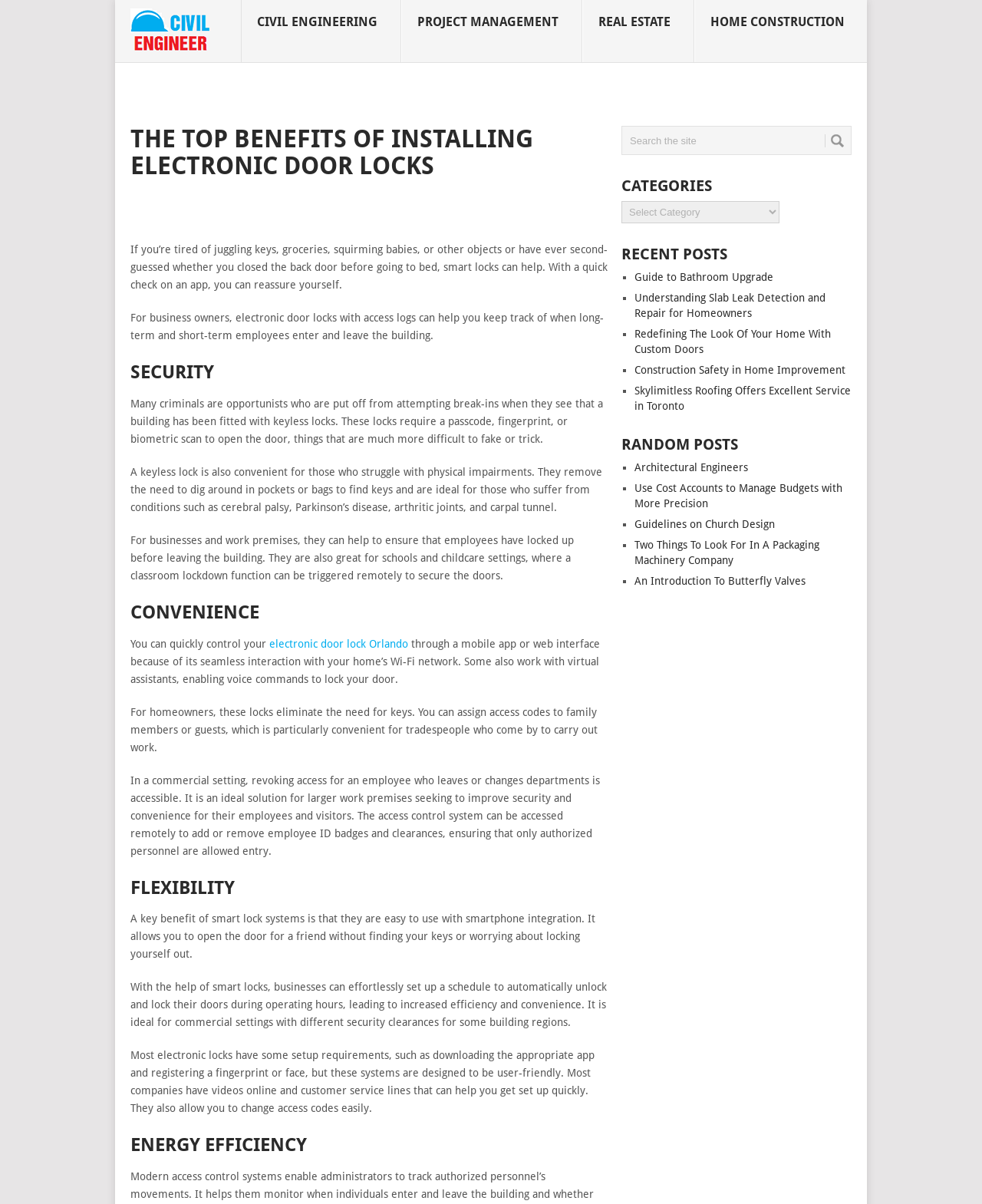Please identify the bounding box coordinates of the clickable region that I should interact with to perform the following instruction: "Read about electronic door lock Orlando". The coordinates should be expressed as four float numbers between 0 and 1, i.e., [left, top, right, bottom].

[0.274, 0.529, 0.416, 0.54]